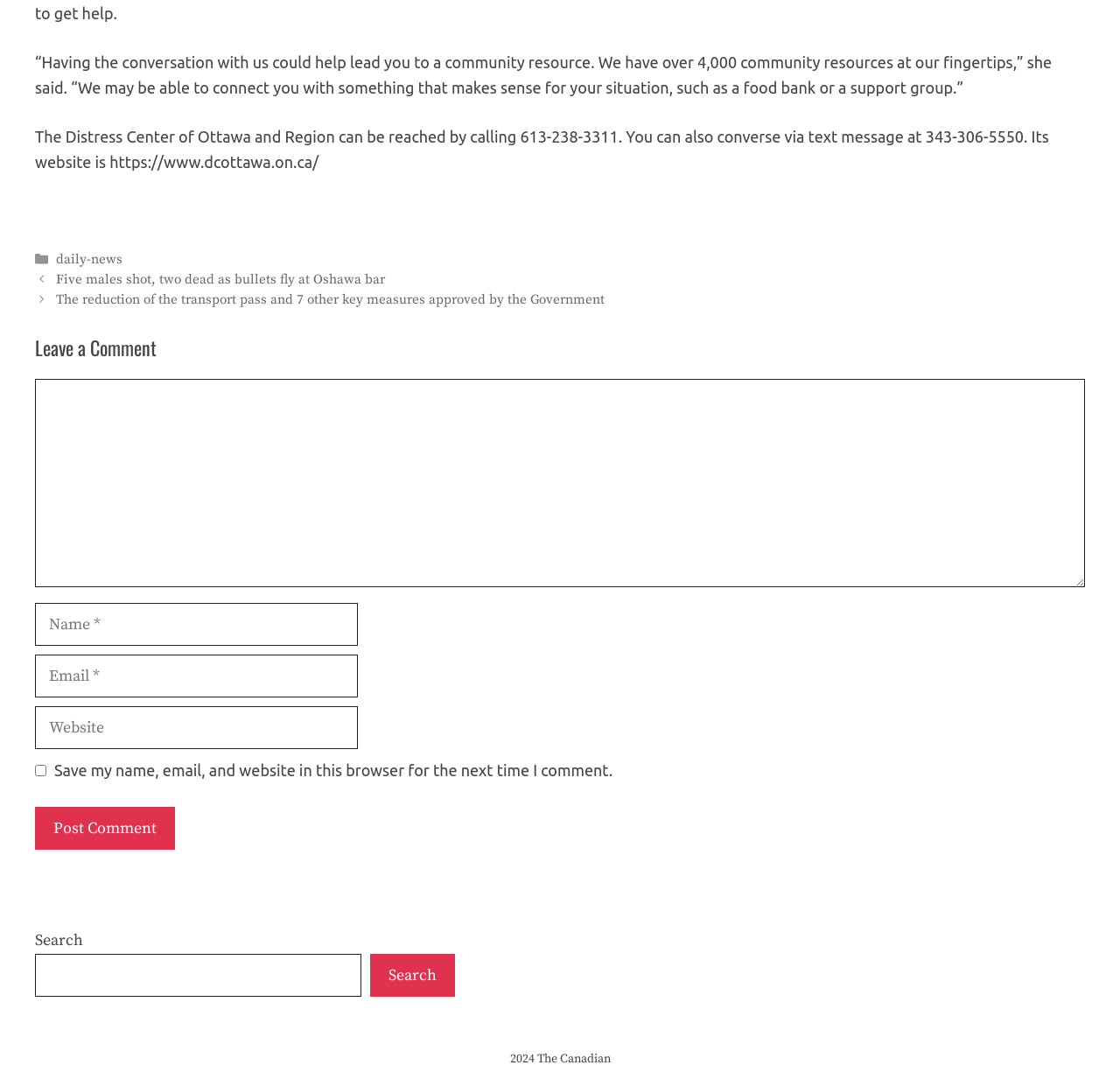What year is displayed at the bottom of the webpage?
Refer to the image and respond with a one-word or short-phrase answer.

2024